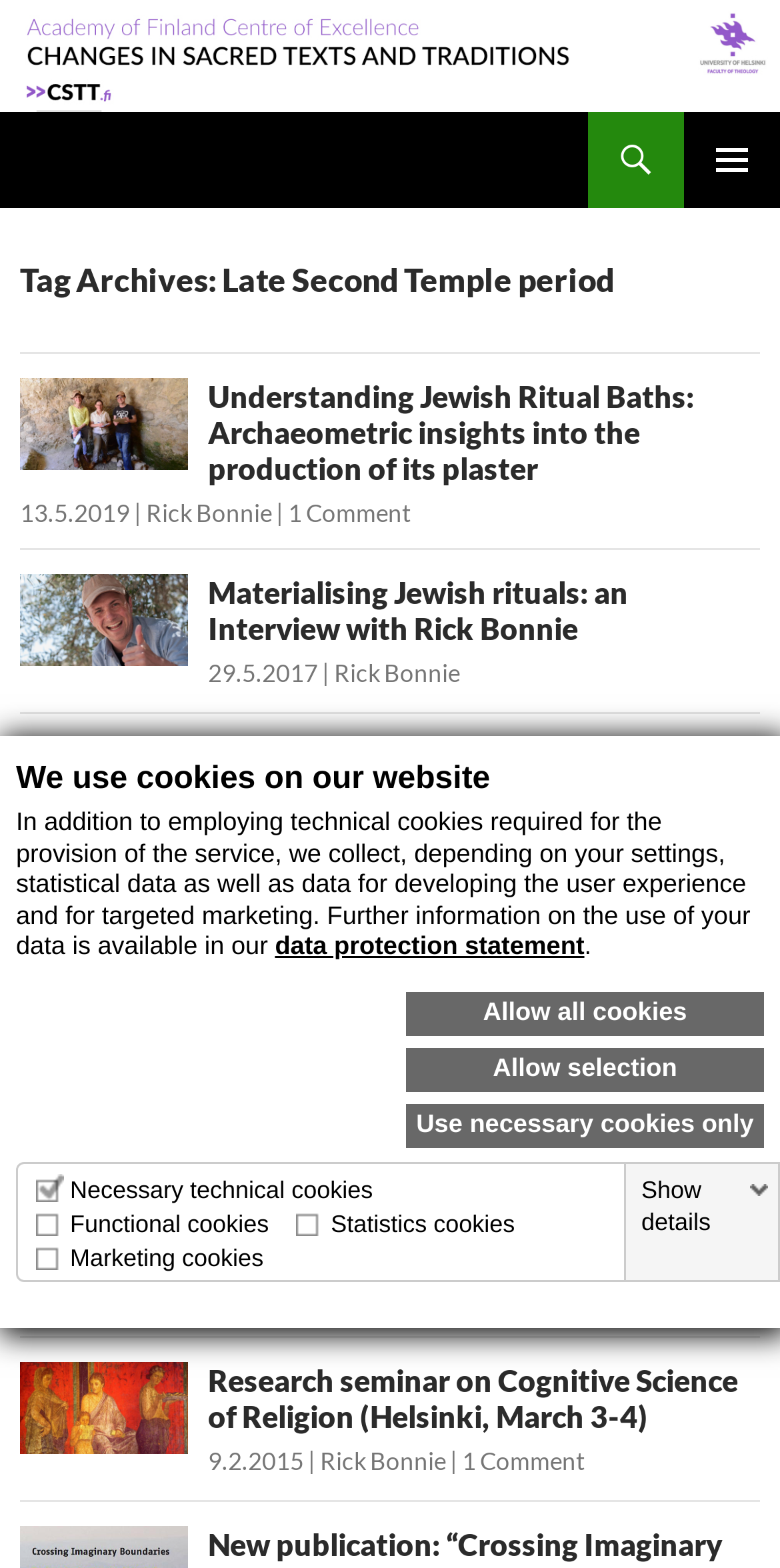Provide a comprehensive caption for the webpage.

This webpage is about the Late Second Temple period, specifically focusing on changes in sacred texts and traditions. At the top, there is a dialog box with a heading "We use cookies on our website" and a brief description of the types of cookies used. Below this, there are three links to manage cookie settings.

The main content of the webpage is divided into several sections, each containing an article with a heading, a link to the article, and metadata such as the date and author. There are five articles in total, each with a similar structure. The headings of the articles are "Understanding Jewish Ritual Baths: Archaeometric insights into the production of its plaster", "Materialising Jewish rituals: an Interview with Rick Bonnie", "Call for Papers: “The Synagogue in Ancient Palestine” (Helsinki, 22-24 Sept 2016)", "Functions of Psalms and Prayers in the Late Second Temple Period (Sept. 25-26, Helsinki)", and "Reflections on Workshop “Functions of Psalms and Prayers in Late Second Temple Period Judaism” (Copenhagen, May 7-9)".

On the top-right corner, there is a primary menu button and a search button. Below the dialog box, there is a link to "Changes in Sacred Texts and Traditions" and an image with the same title. The webpage also has a "SKIP TO CONTENT" link at the top.

Overall, the webpage appears to be a blog or academic website focused on the Late Second Temple period, with multiple articles and resources related to the topic.